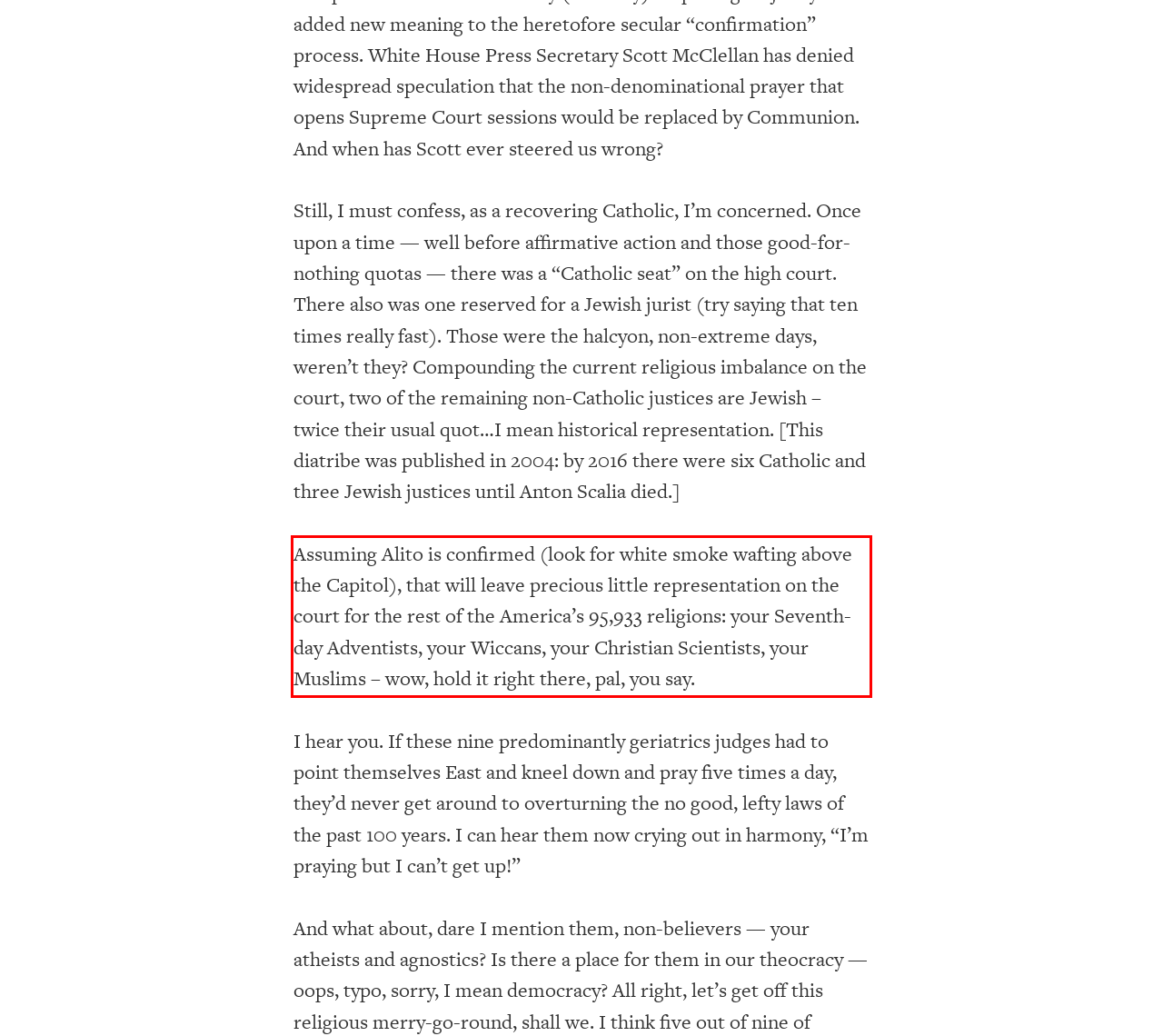Identify the text inside the red bounding box on the provided webpage screenshot by performing OCR.

Assuming Alito is confirmed (look for white smoke wafting above the Capitol), that will leave precious little representation on the court for the rest of the America’s 95,933 religions: your Seventh-day Adventists, your Wiccans, your Christian Scientists, your Muslims – wow, hold it right there, pal, you say.